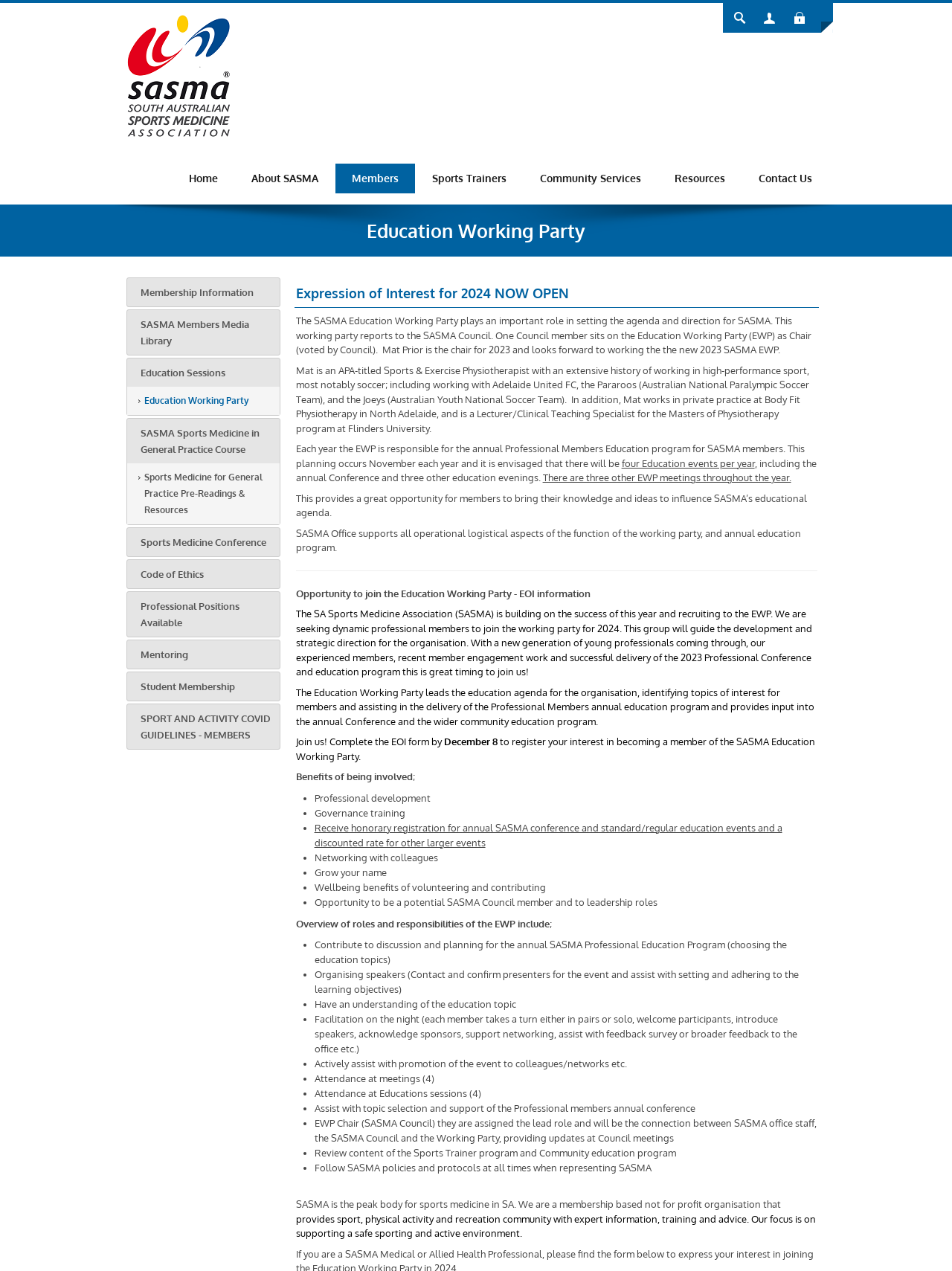Locate the bounding box coordinates of the region to be clicked to comply with the following instruction: "Read related post about New York Youth Symphony and New Jersey Youth Symphony Launch Artist Stories Series". The coordinates must be four float numbers between 0 and 1, in the form [left, top, right, bottom].

None